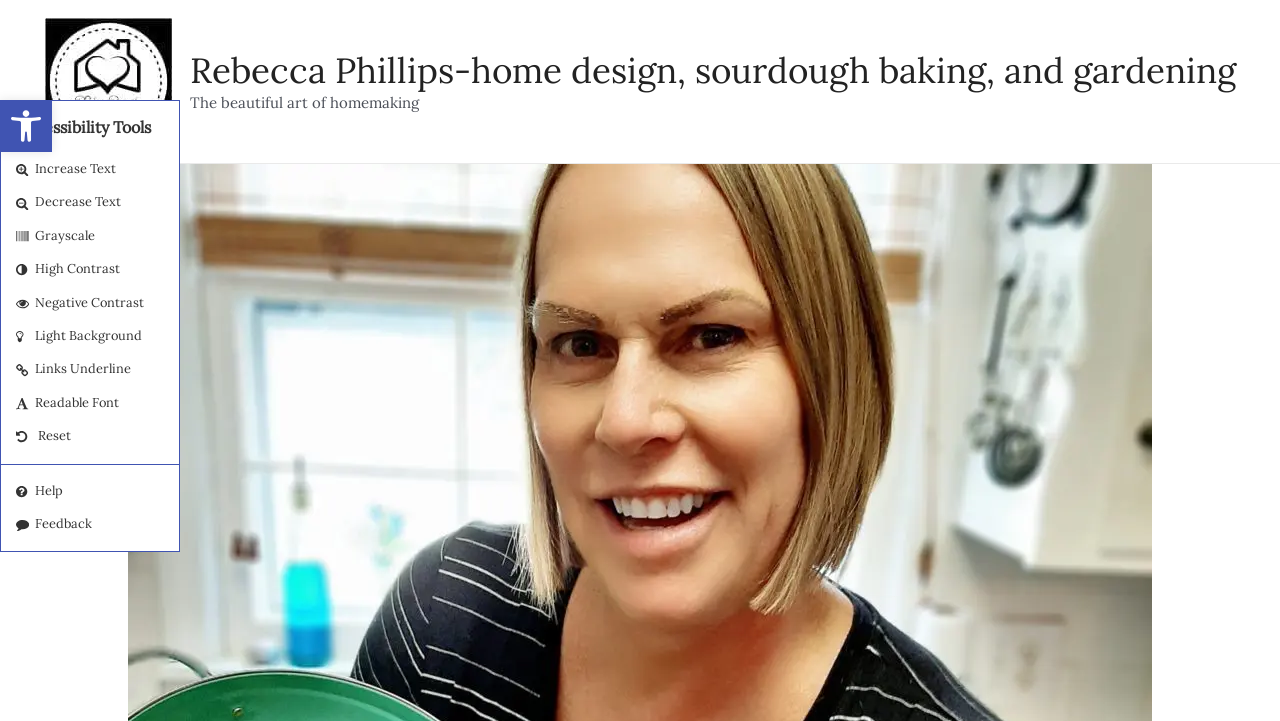What is the name of the author?
Provide a comprehensive and detailed answer to the question.

The name of the author can be found in the link element with the text 'Rebecca Phillips-home design, sourdough baking, and gardening' at the top of the webpage.